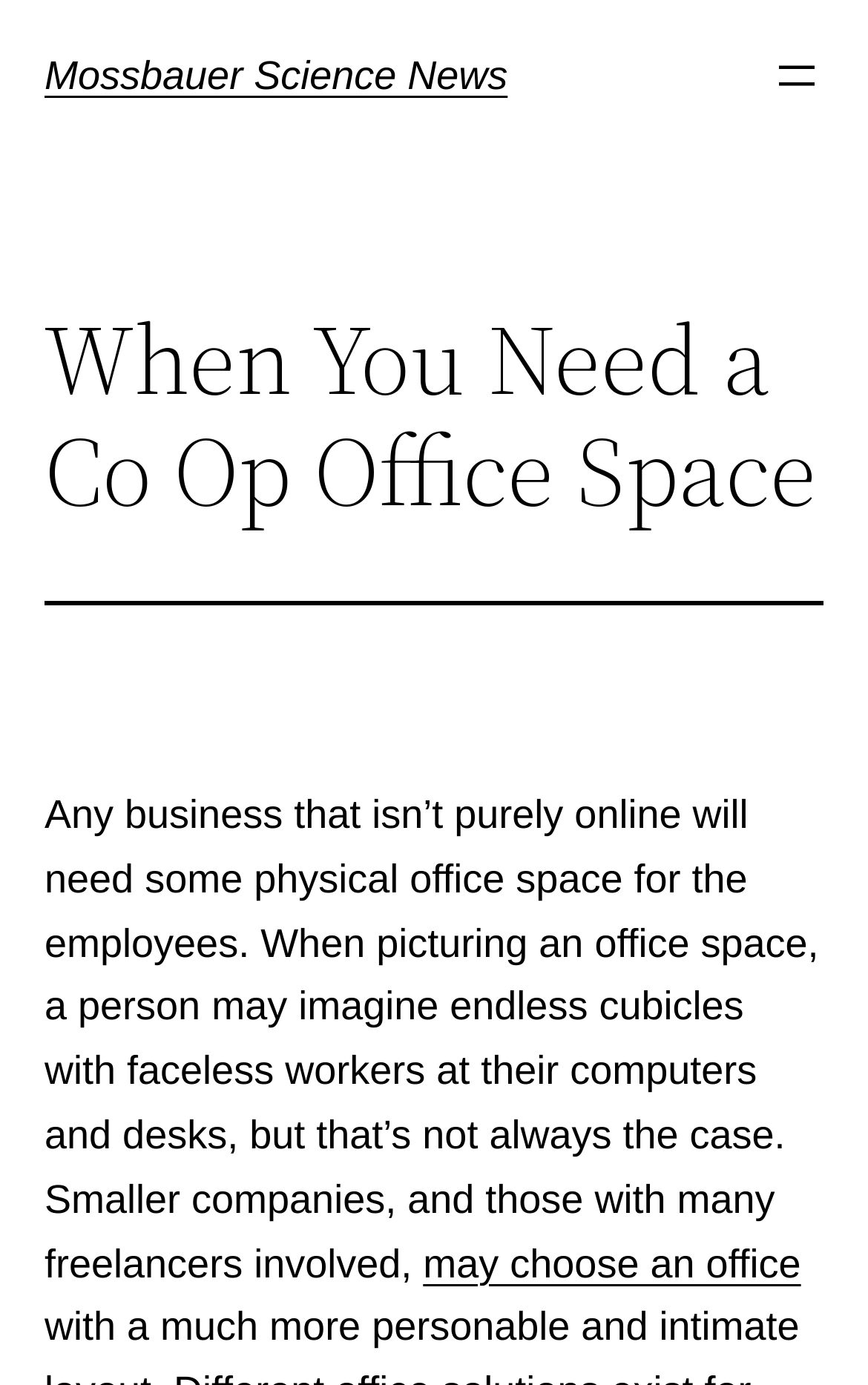Reply to the question with a single word or phrase:
What is the purpose of the button?

Open menu